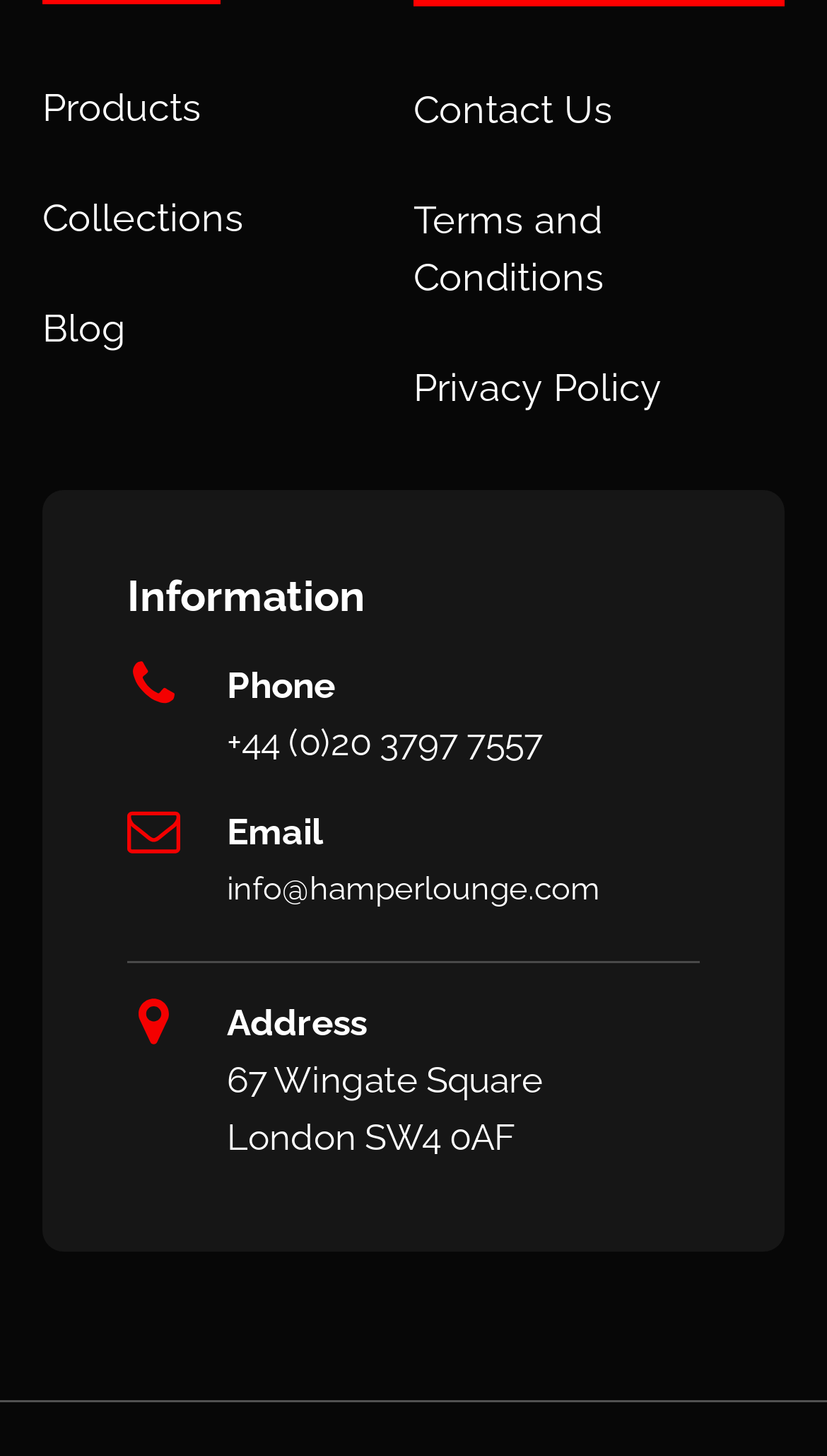What type of icon is used to represent the phone number?
Using the information from the image, answer the question thoroughly.

I found the phone icon by looking at the SvgRoot element with the group 'phone' inside the link with the text 'Phone +44 (0)20 3797 7557'.